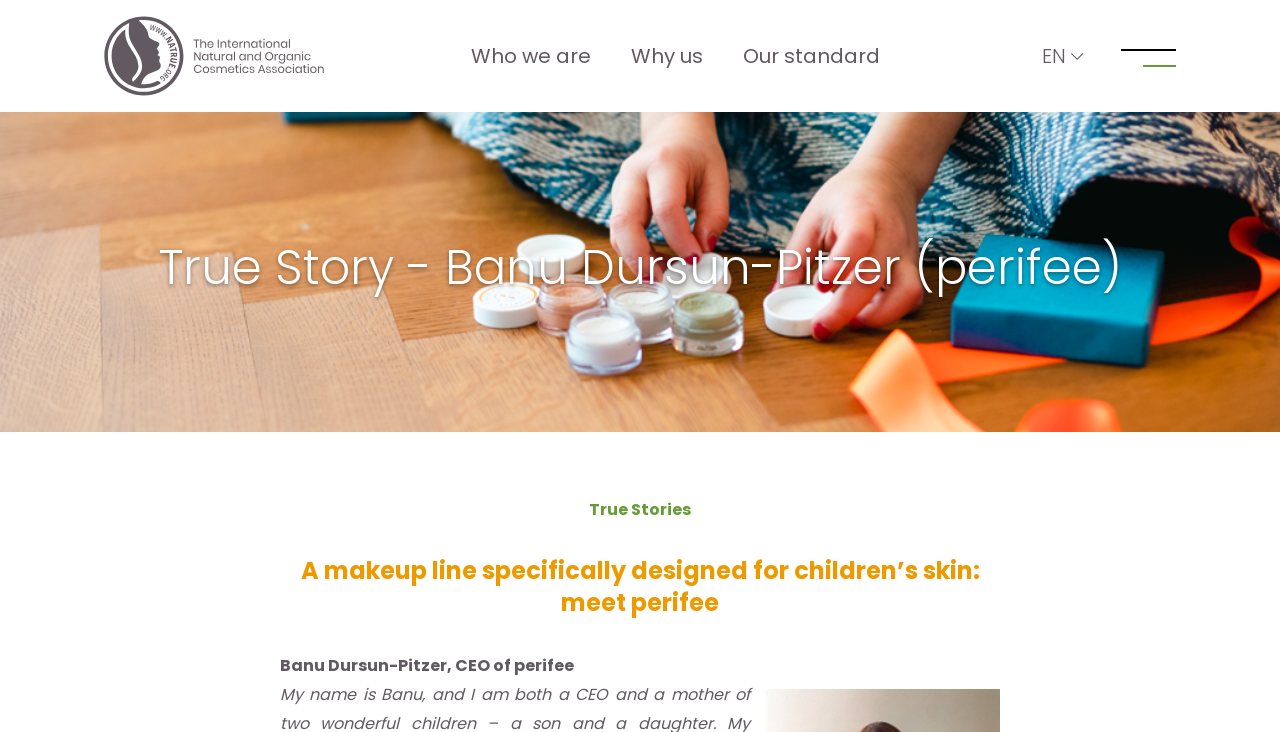What is the name of the story being told on the webpage?
Please provide a full and detailed response to the question.

I found the answer by looking at the heading element with the text 'True Story - Banu Dursun-Pitzer (perifee)' which is a sub-element of the HeaderAsNonLandmark element.